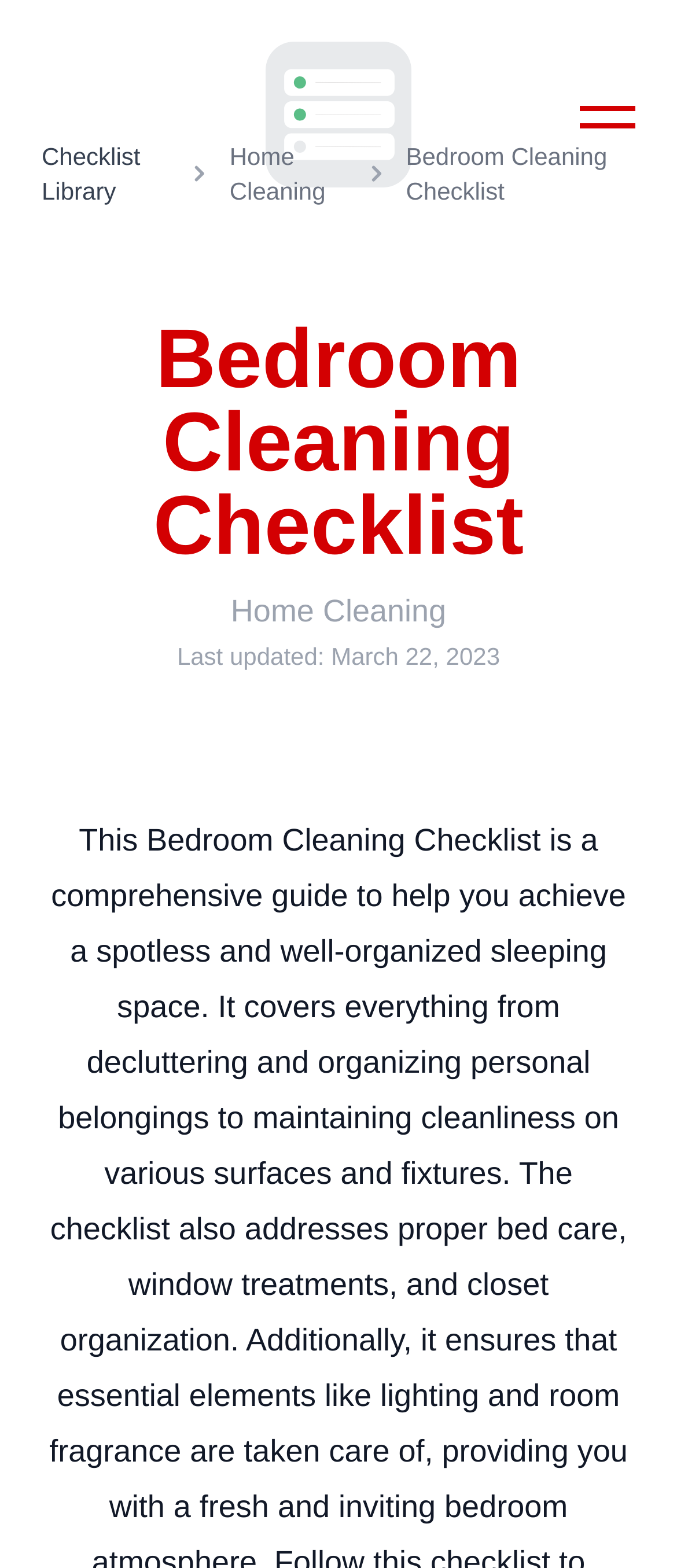Provide the bounding box coordinates for the UI element described in this sentence: "alt="App Icon"". The coordinates should be four float values between 0 and 1, i.e., [left, top, right, bottom].

[0.392, 0.027, 0.608, 0.12]